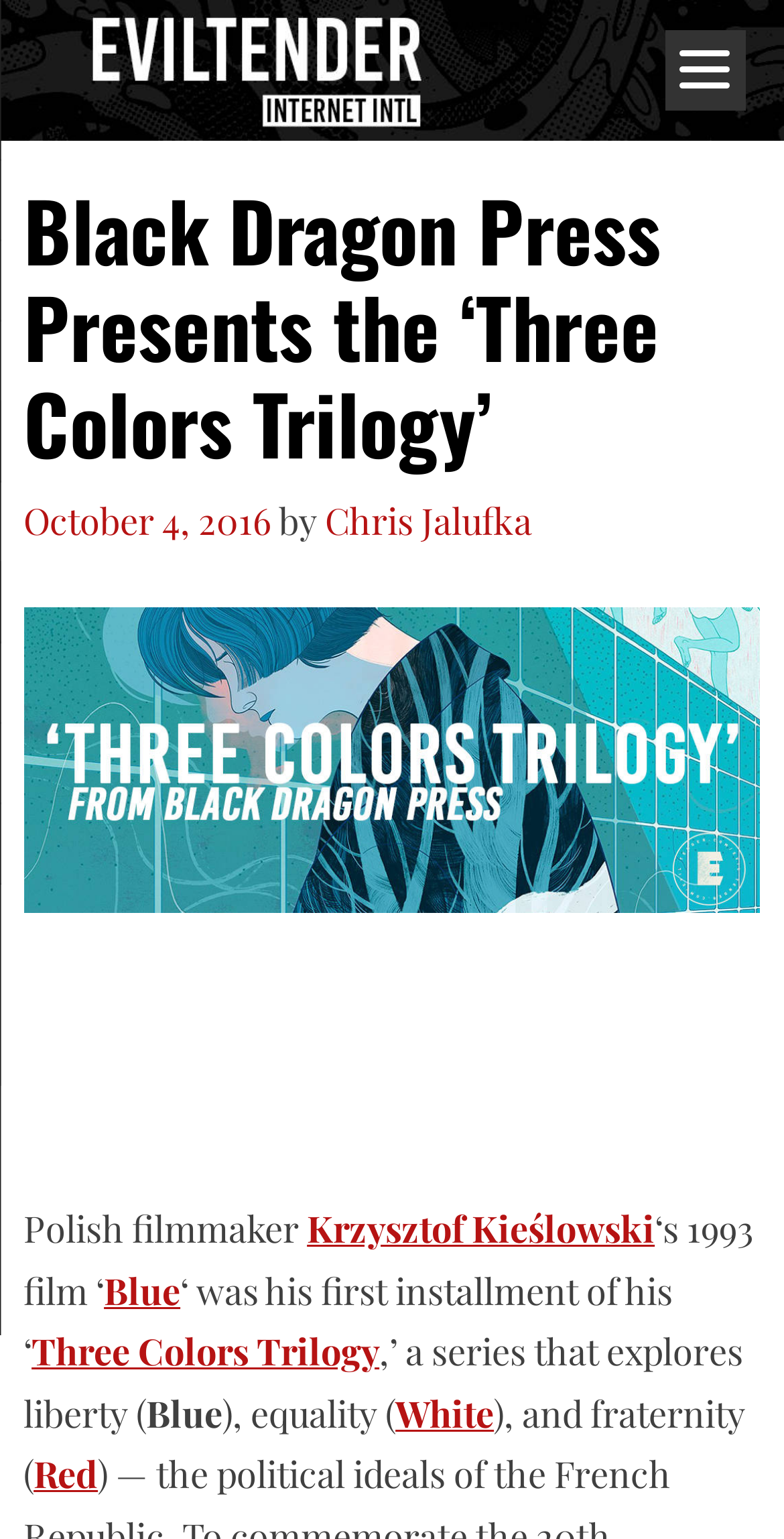Identify the bounding box of the UI element described as follows: "October 4, 2016October 11, 2016". Provide the coordinates as four float numbers in the range of 0 to 1 [left, top, right, bottom].

[0.03, 0.323, 0.345, 0.354]